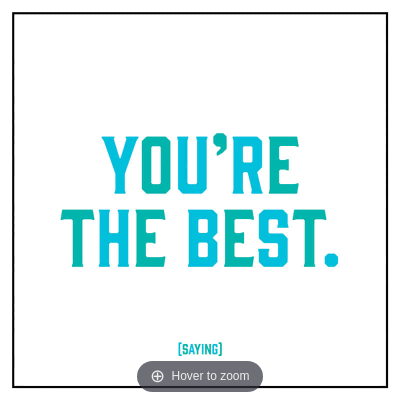What is the purpose of the tooltip?
Look at the image and provide a detailed response to the question.

The purpose of the tooltip is to zoom because the caption states that the tooltip at the bottom indicates 'Hover to zoom', which suggests that the tooltip is intended to allow viewers to explore the card's details further by zooming in.